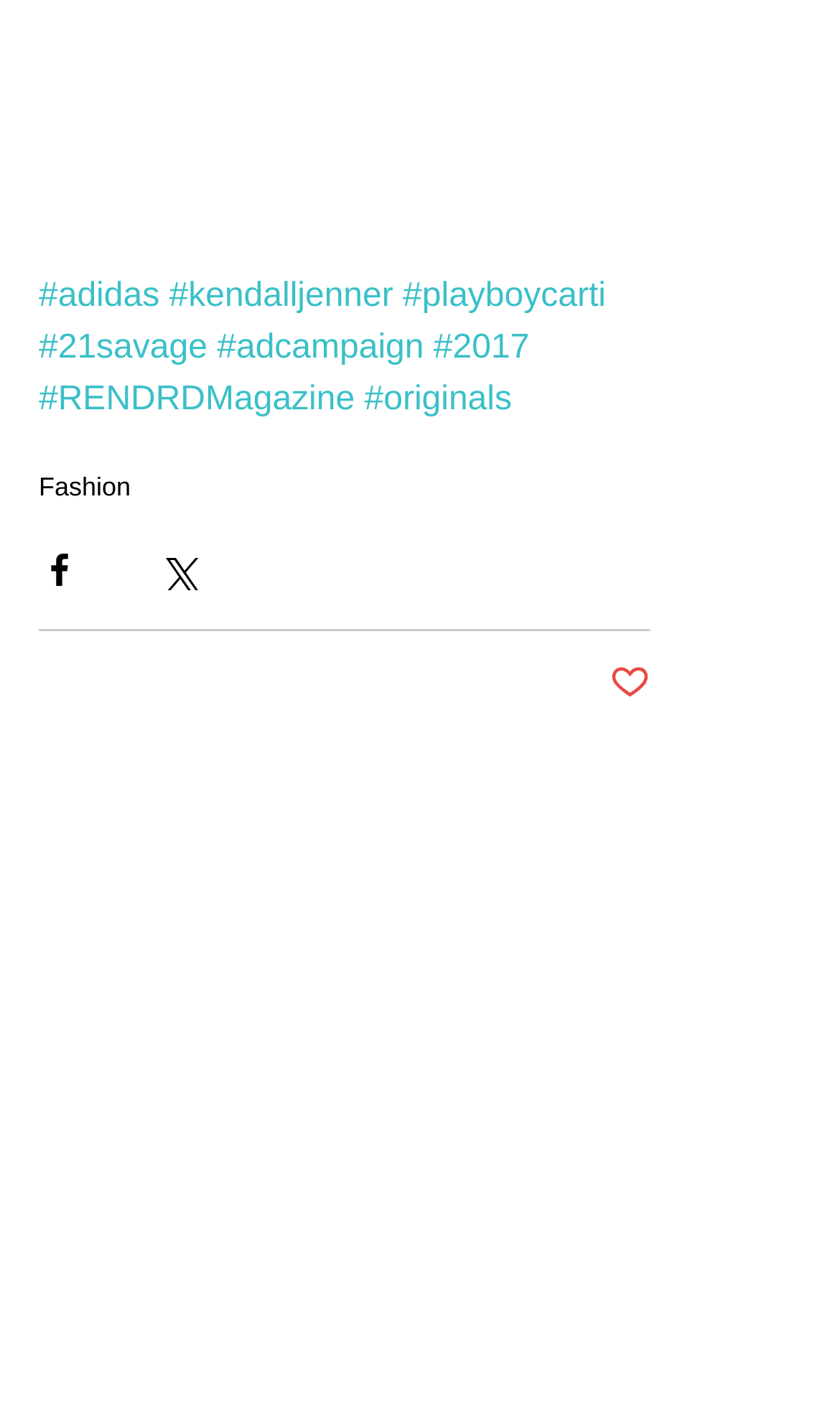Please indicate the bounding box coordinates of the element's region to be clicked to achieve the instruction: "Click on Fashion link". Provide the coordinates as four float numbers between 0 and 1, i.e., [left, top, right, bottom].

[0.046, 0.333, 0.156, 0.354]